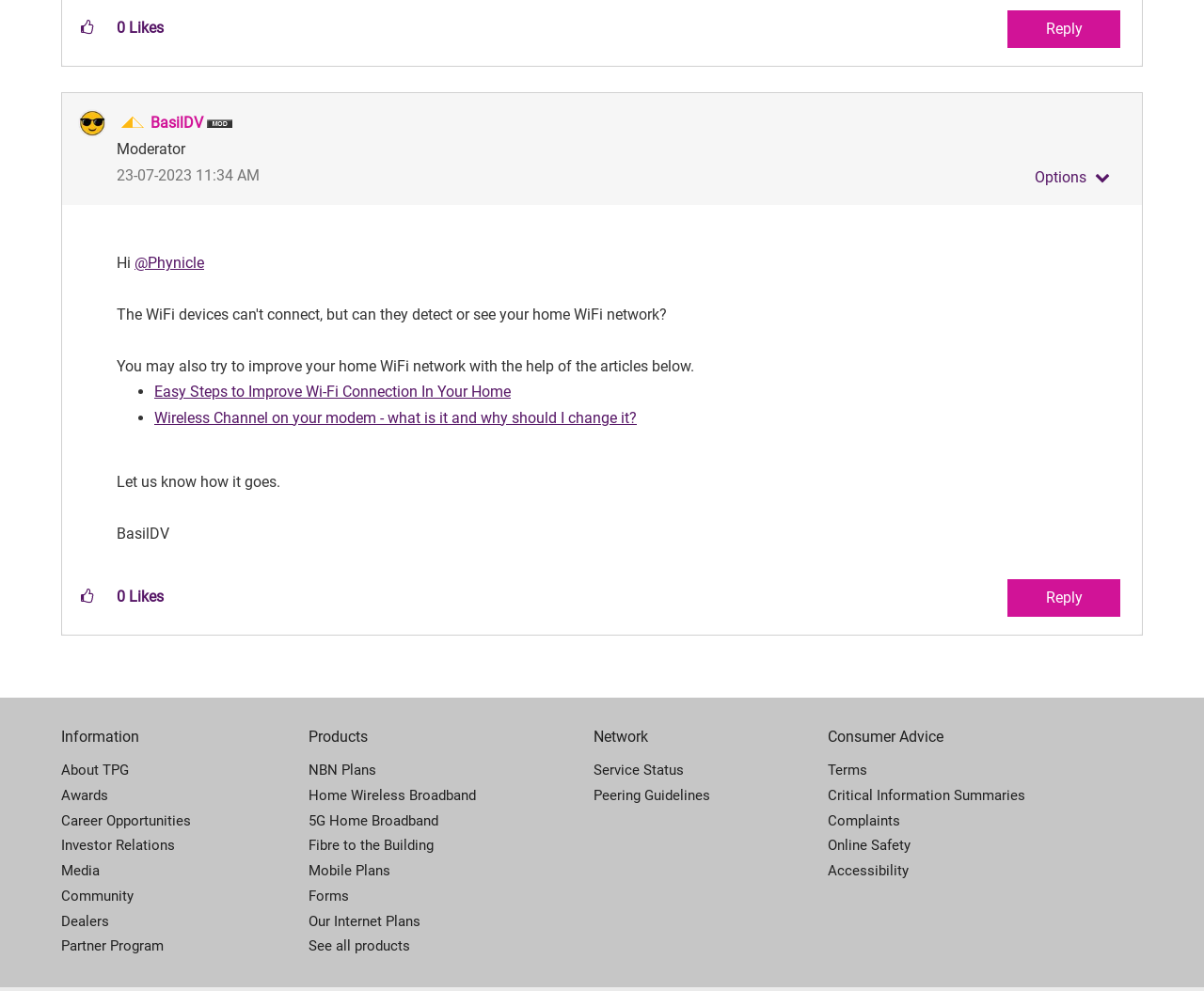Please provide the bounding box coordinates in the format (top-left x, top-left y, bottom-right x, bottom-right y). Remember, all values are floating point numbers between 0 and 1. What is the bounding box coordinate of the region described as: See all products

[0.256, 0.943, 0.493, 0.968]